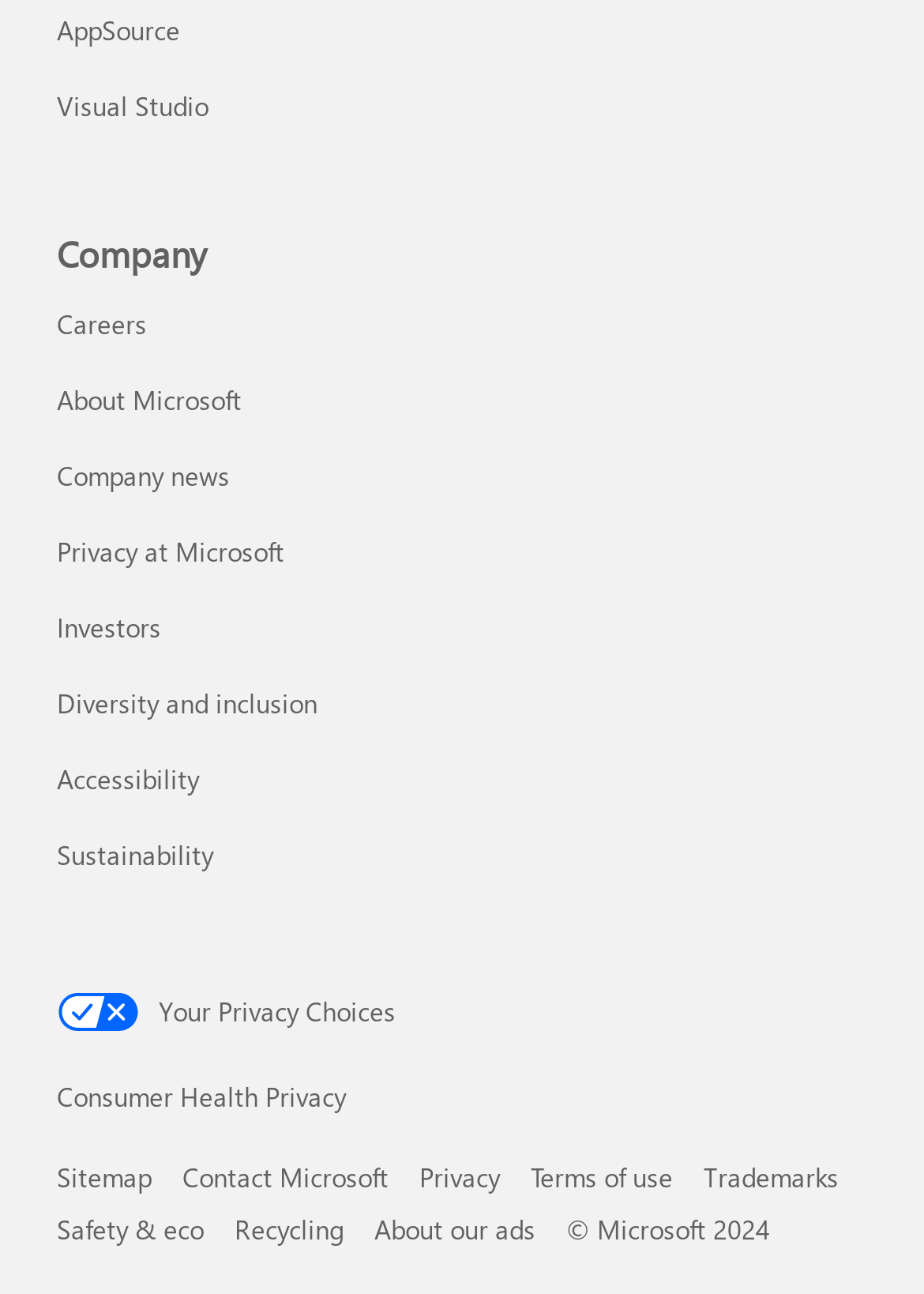What is the category of the link 'AppSource Developer & IT'?
Using the image, provide a concise answer in one word or a short phrase.

Developer & IT